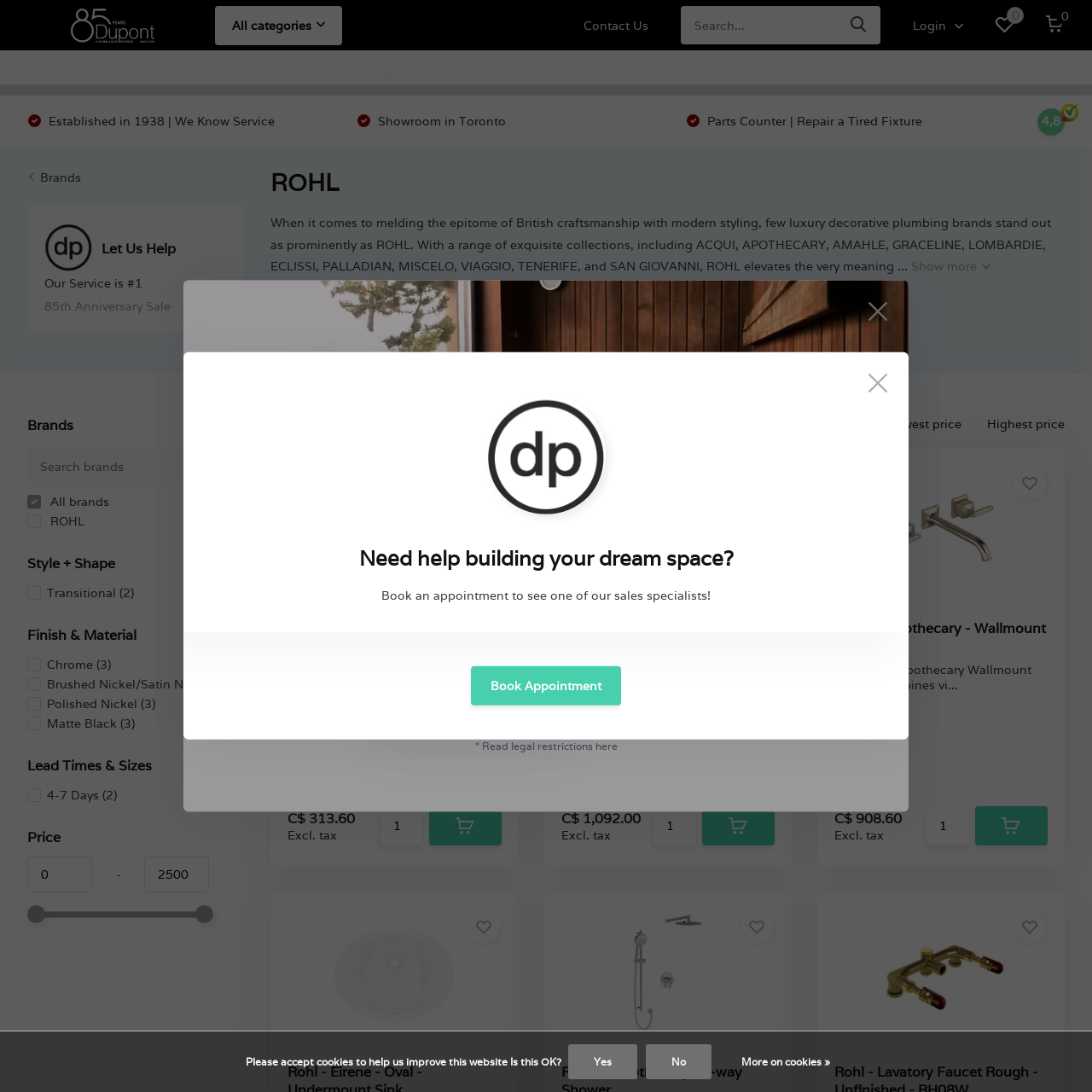Locate the bounding box coordinates of the clickable part needed for the task: "Search for products".

[0.623, 0.005, 0.767, 0.041]